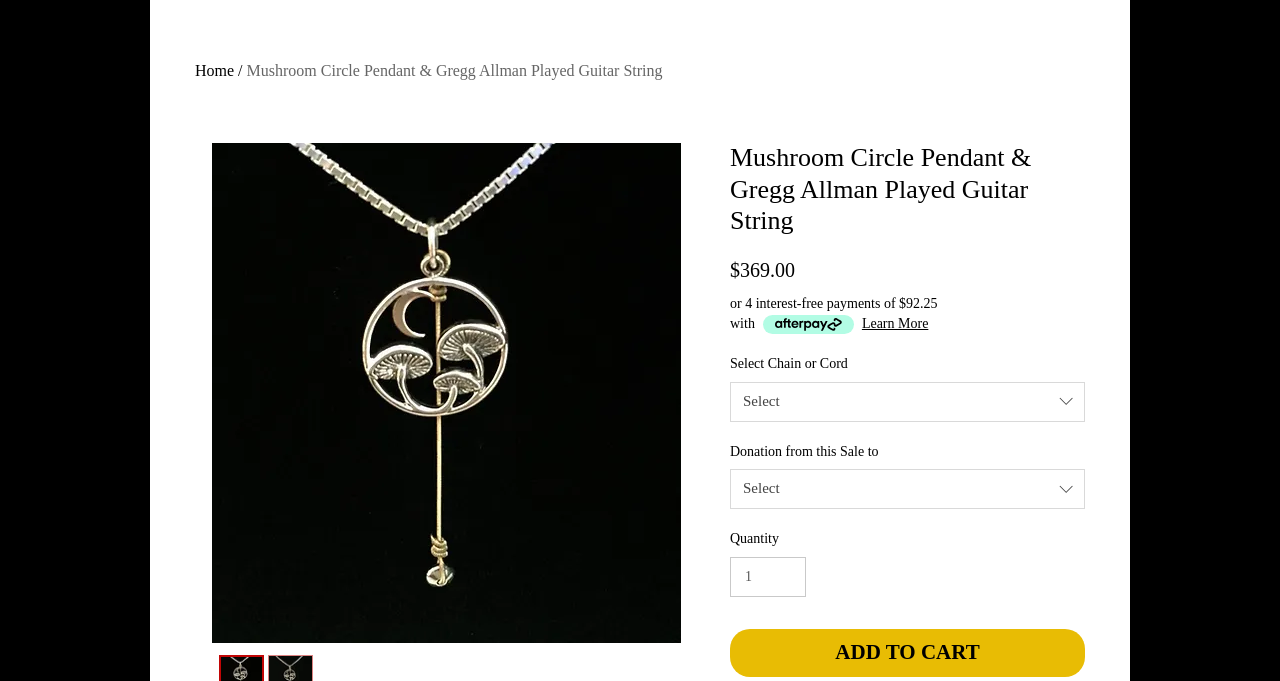Could you provide the bounding box coordinates for the portion of the screen to click to complete this instruction: "Click the 'Learn More' button"?

[0.673, 0.461, 0.725, 0.49]